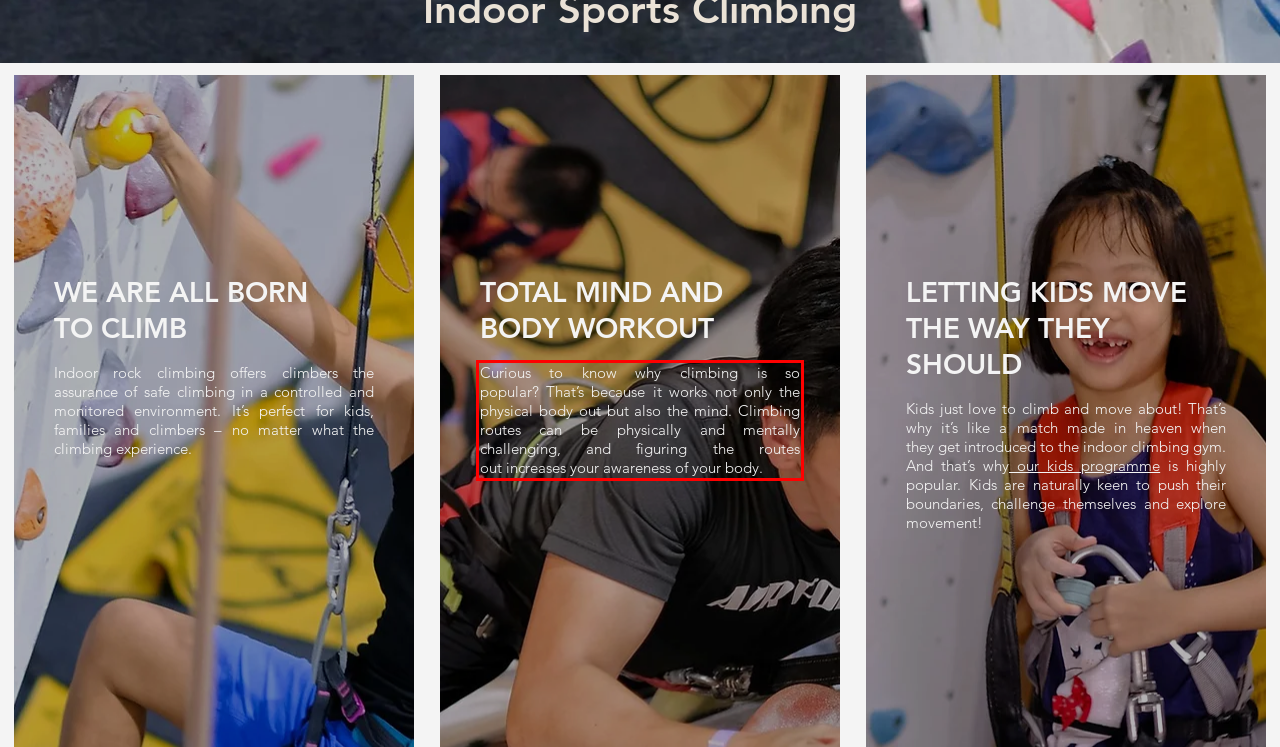Please examine the screenshot of the webpage and read the text present within the red rectangle bounding box.

Curious to know why climbing is so popular? That’s because it works not only the physical body out but also the mind. Climbing routes can be physically and mentally challenging, and figuring the routes out increases your awareness of your body.